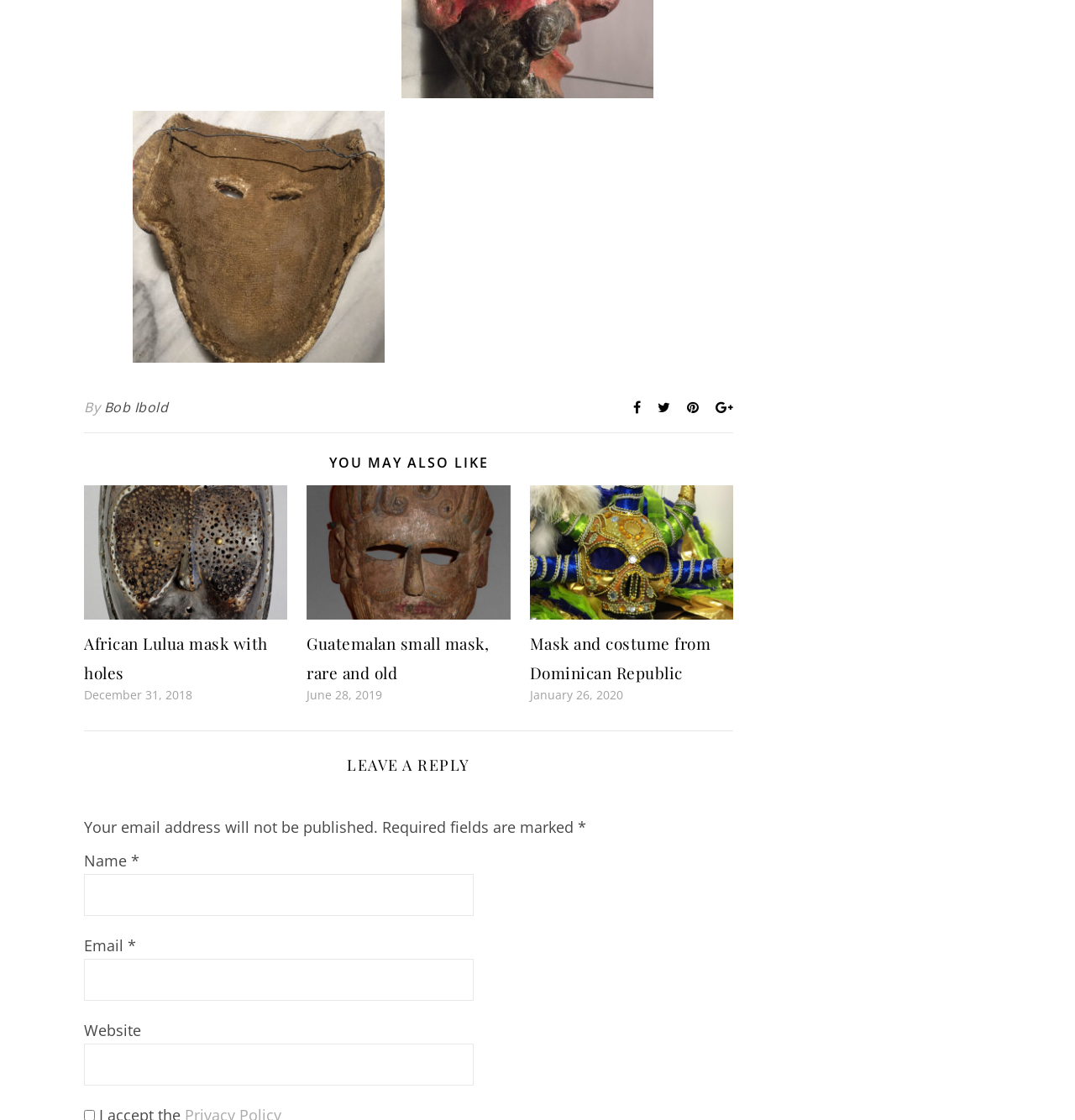Identify the bounding box for the given UI element using the description provided. Coordinates should be in the format (top-left x, top-left y, bottom-right x, bottom-right y) and must be between 0 and 1. Here is the description: Honeymoon in Kerala

None